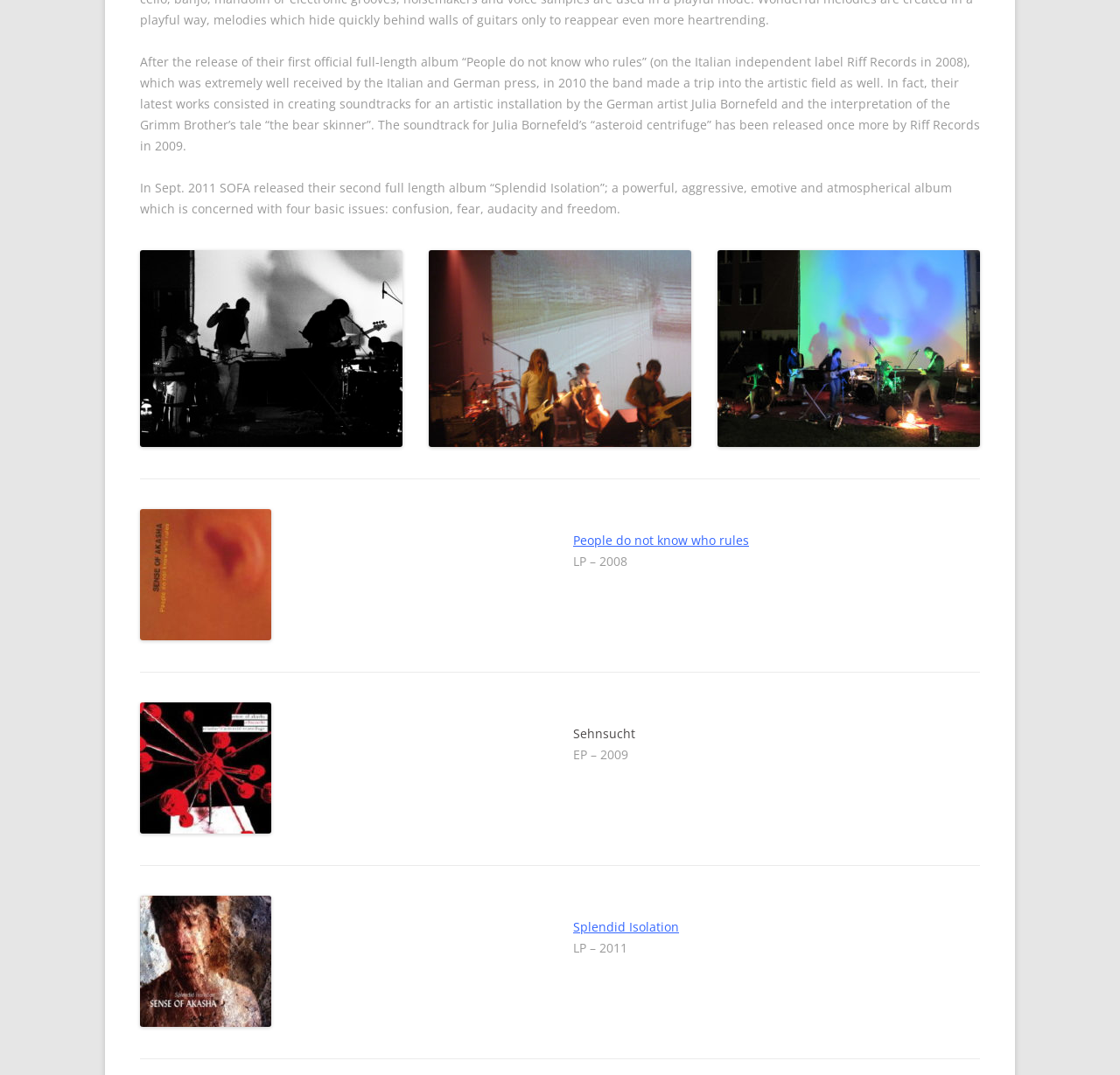Provide a thorough and detailed response to the question by examining the image: 
What is the title of the artistic installation mentioned on this webpage?

I found the text 'the soundtrack for Julia Bornefeld’s “asteroid centrifuge”' which mentions the title of the artistic installation.